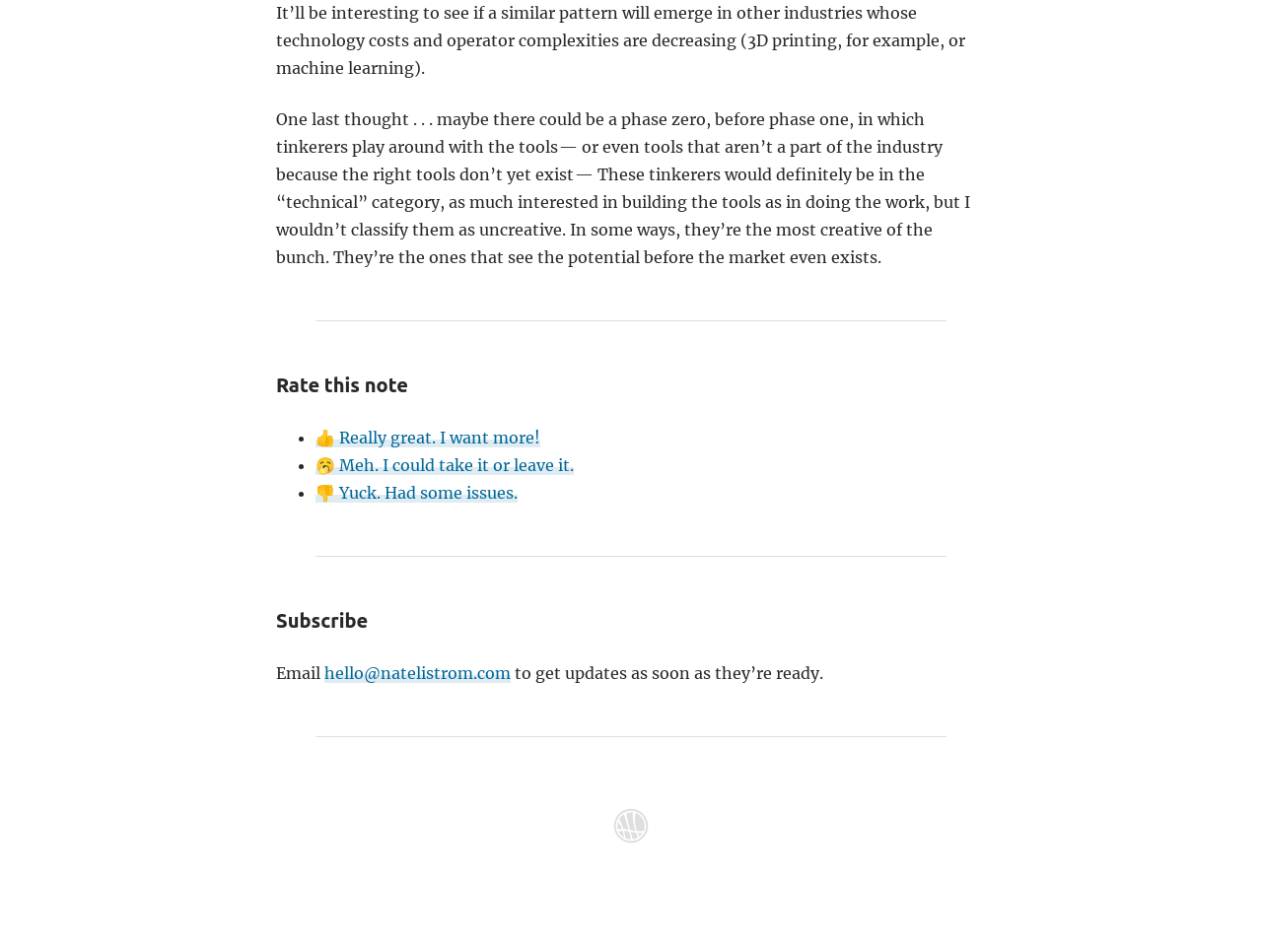What is the topic of the text?
Using the visual information from the image, give a one-word or short-phrase answer.

Industry development